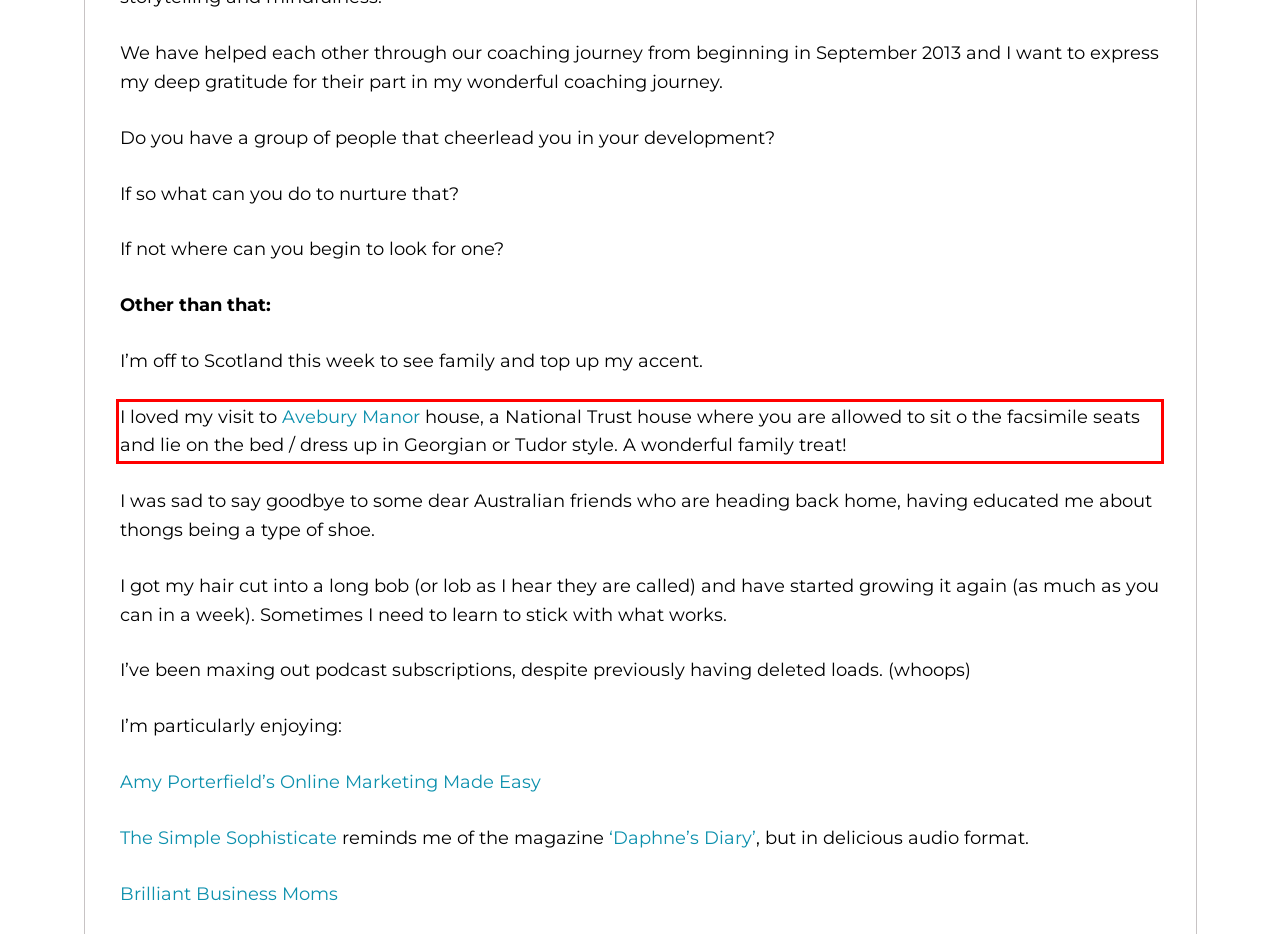Please look at the webpage screenshot and extract the text enclosed by the red bounding box.

I loved my visit to Avebury Manor house, a National Trust house where you are allowed to sit o the facsimile seats and lie on the bed / dress up in Georgian or Tudor style. A wonderful family treat!